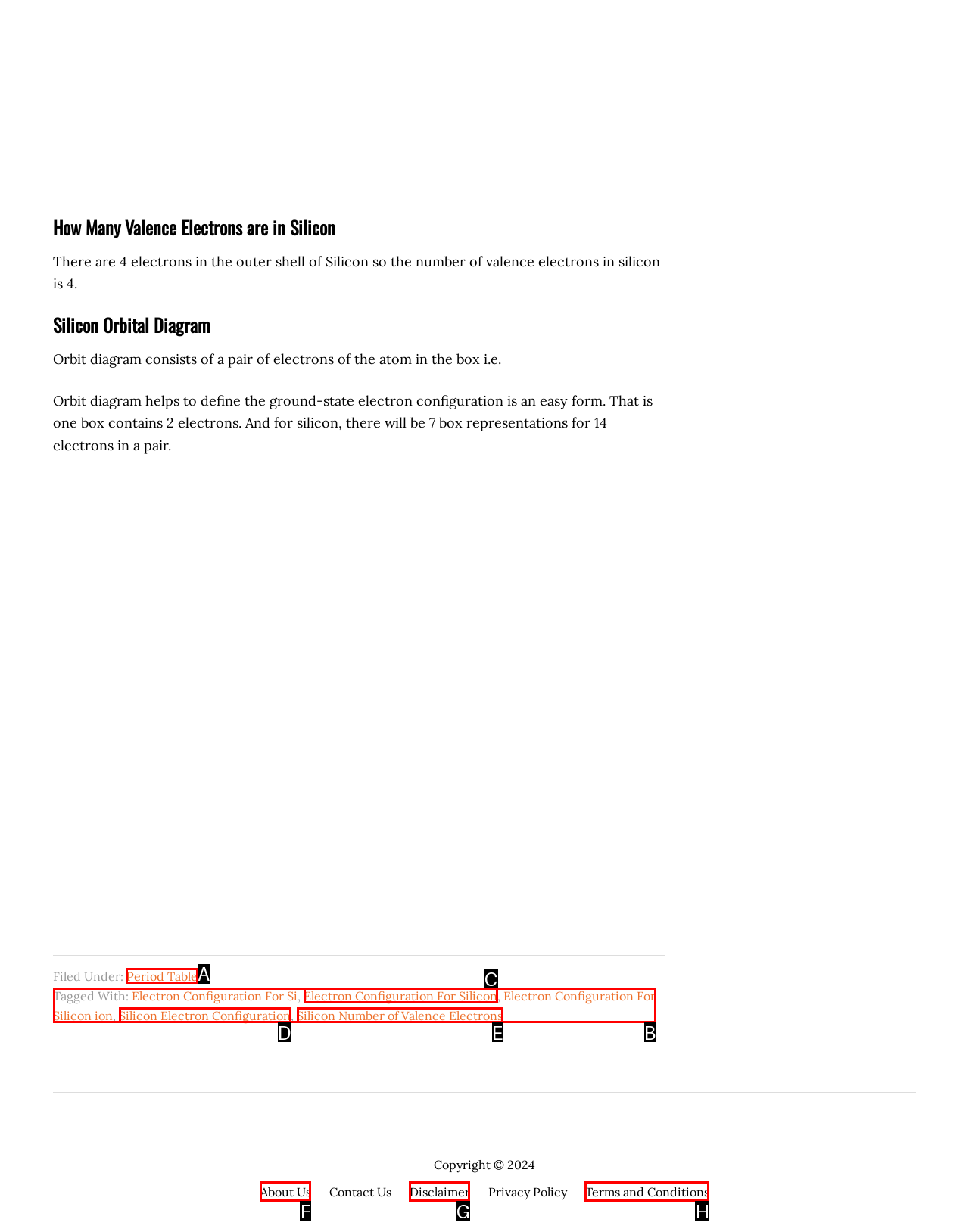Indicate the HTML element that should be clicked to perform the task: View Period Table Reply with the letter corresponding to the chosen option.

A